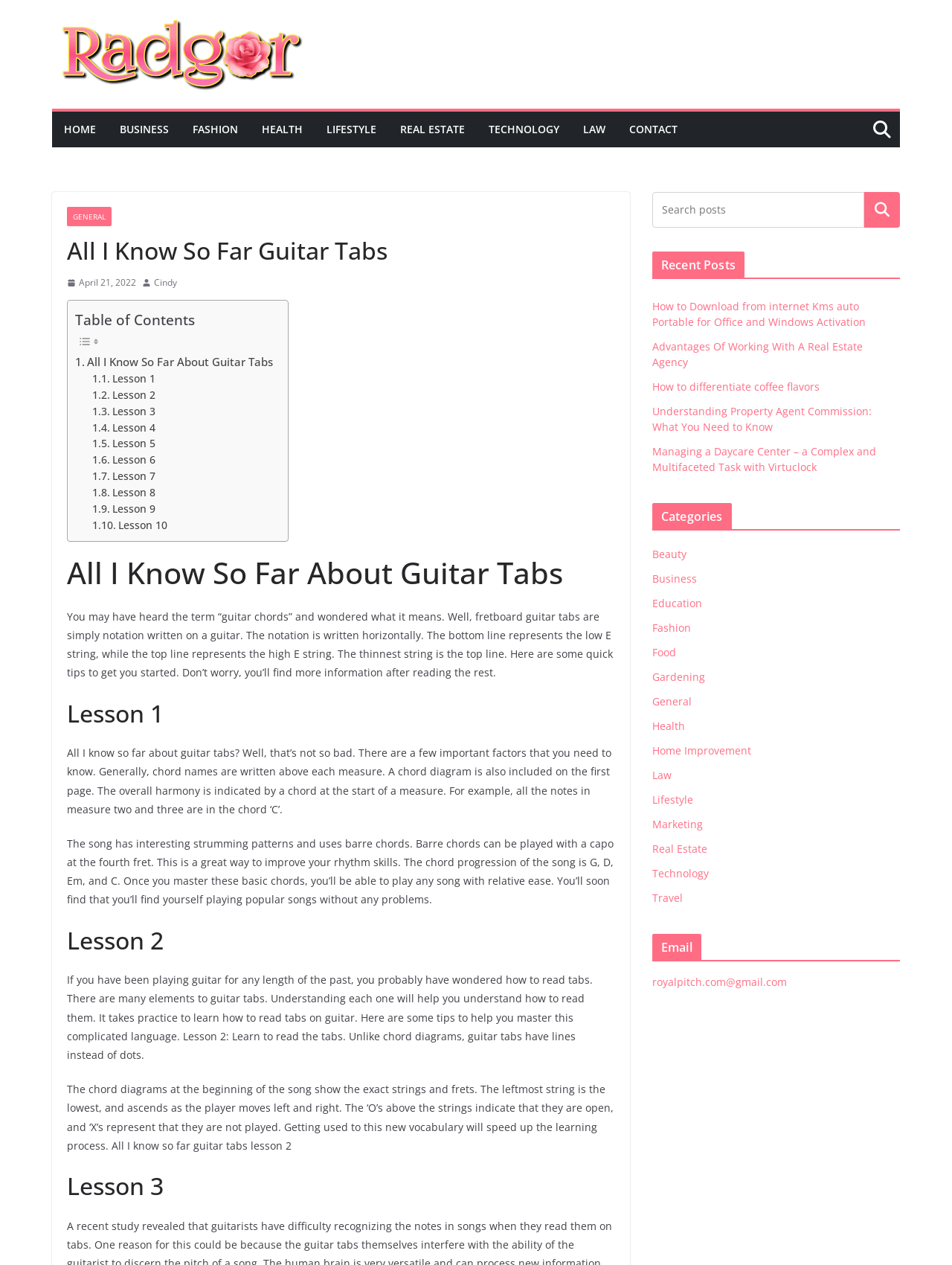Identify and provide the title of the webpage.

All I Know So Far Guitar Tabs